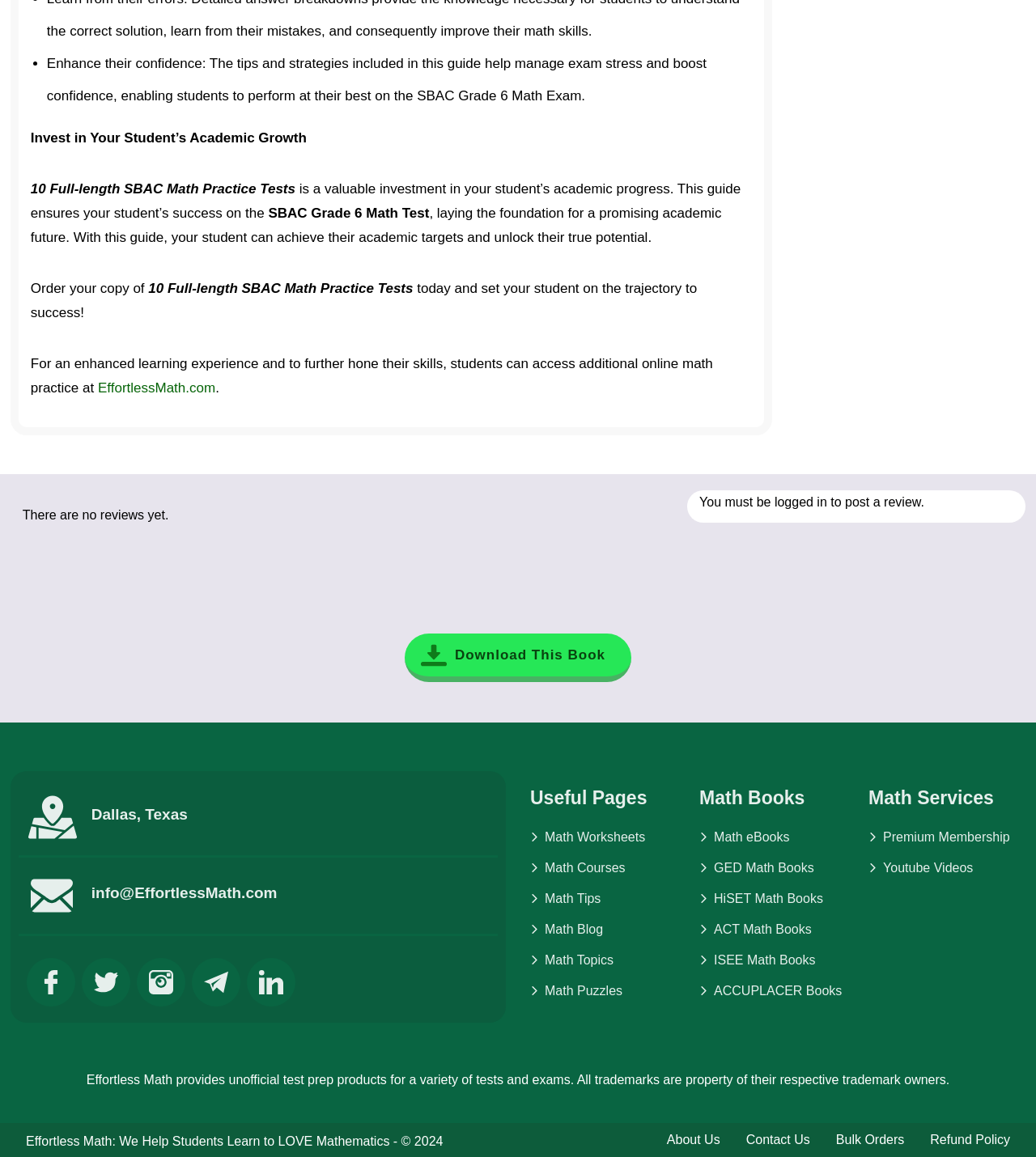What is the purpose of the 10 Full-length SBAC Math Practice Tests?
Please craft a detailed and exhaustive response to the question.

Based on the webpage content, the 10 Full-length SBAC Math Practice Tests are designed to help students manage exam stress and boost their confidence, enabling them to perform at their best on the SBAC Grade 6 Math Exam.